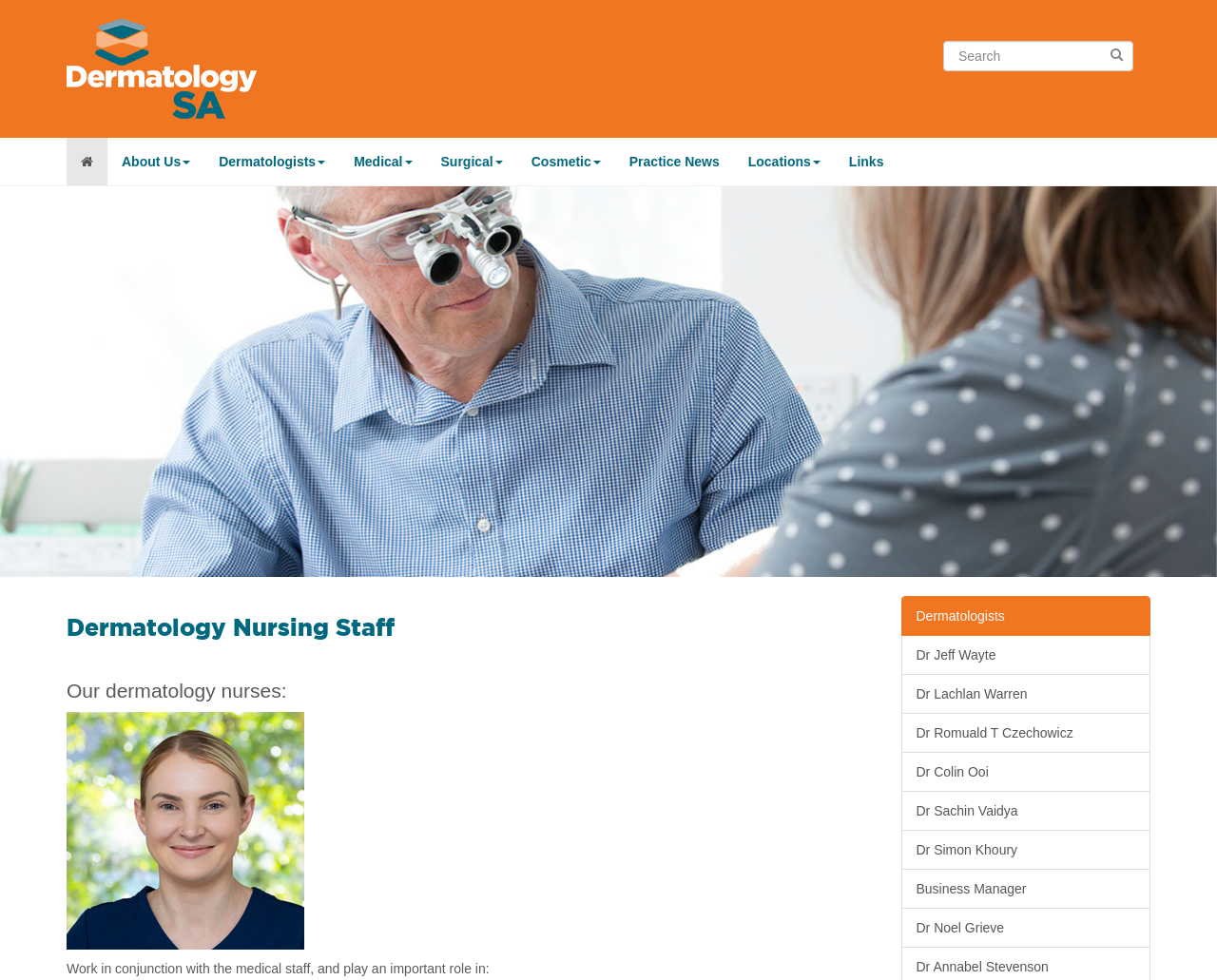From the webpage screenshot, predict the bounding box coordinates (top-left x, top-left y, bottom-right x, bottom-right y) for the UI element described here: Dr Sachin Vaidya

[0.74, 0.807, 0.945, 0.848]